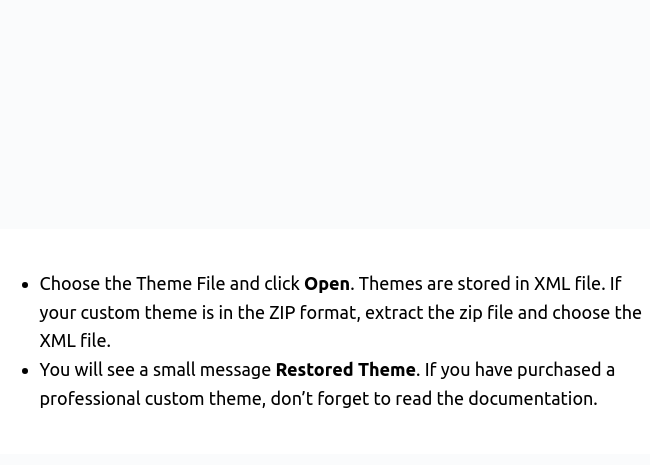Explain in detail what you see in the image.

In this image, users are presented with essential instructions on uploading a new theme in Blogger. The text outlines the following key steps: first, choose the theme file and click "Open," as themes are saved in XML format. If a custom theme is in a ZIP file, users are reminded to extract it to access the XML file. Additionally, once the theme is successfully uploaded, a confirmation message stating "Restored Theme" will appear. The instructions also advise users to consult the documentation if they have purchased a professional custom theme, ensuring a smooth installation process. This step-by-step guidance is particularly useful for those seeking to personalize their Blogger experience effectively.